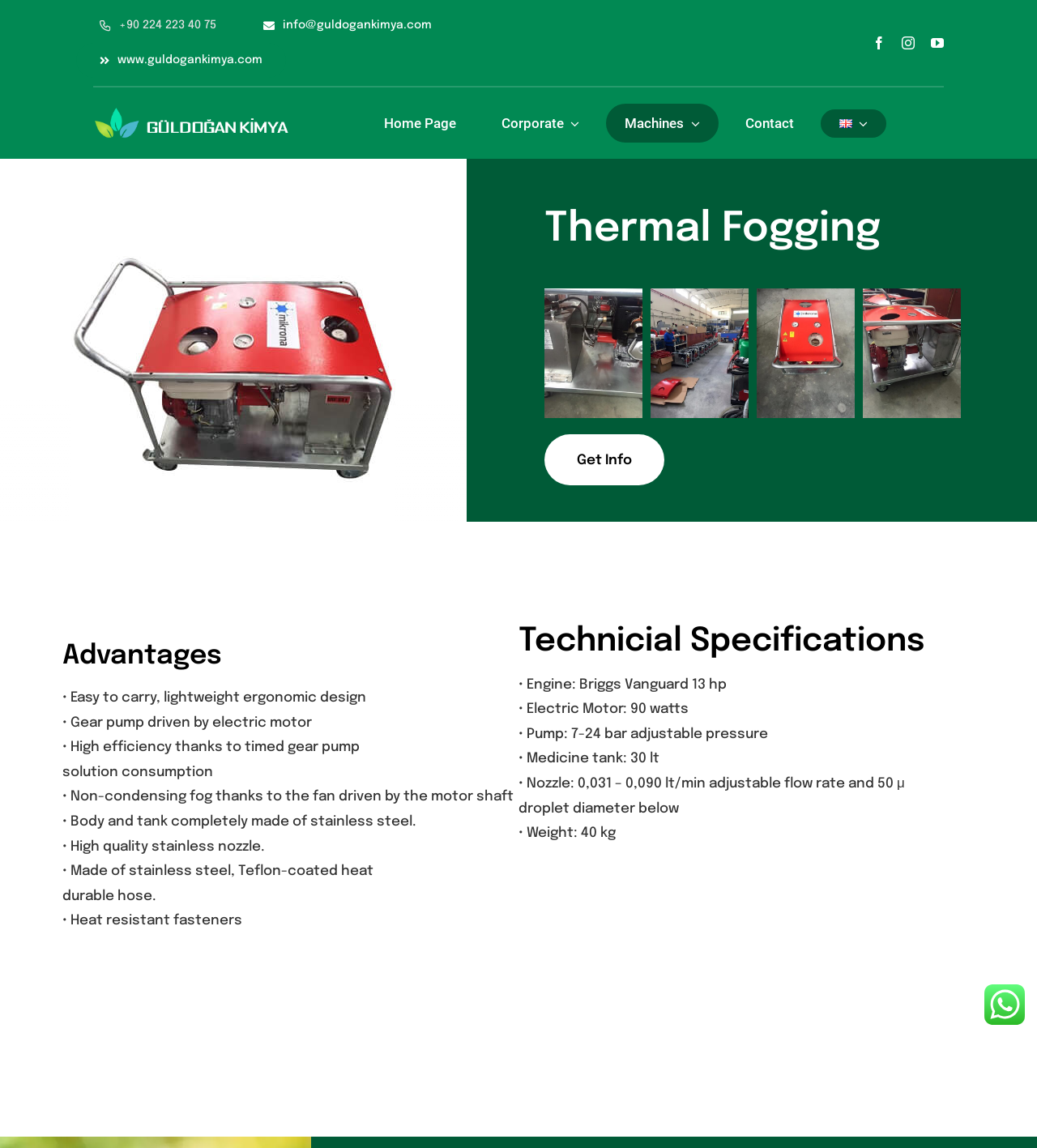Locate the bounding box coordinates of the element you need to click to accomplish the task described by this instruction: "Click the 'Get Info' link".

[0.525, 0.379, 0.641, 0.423]